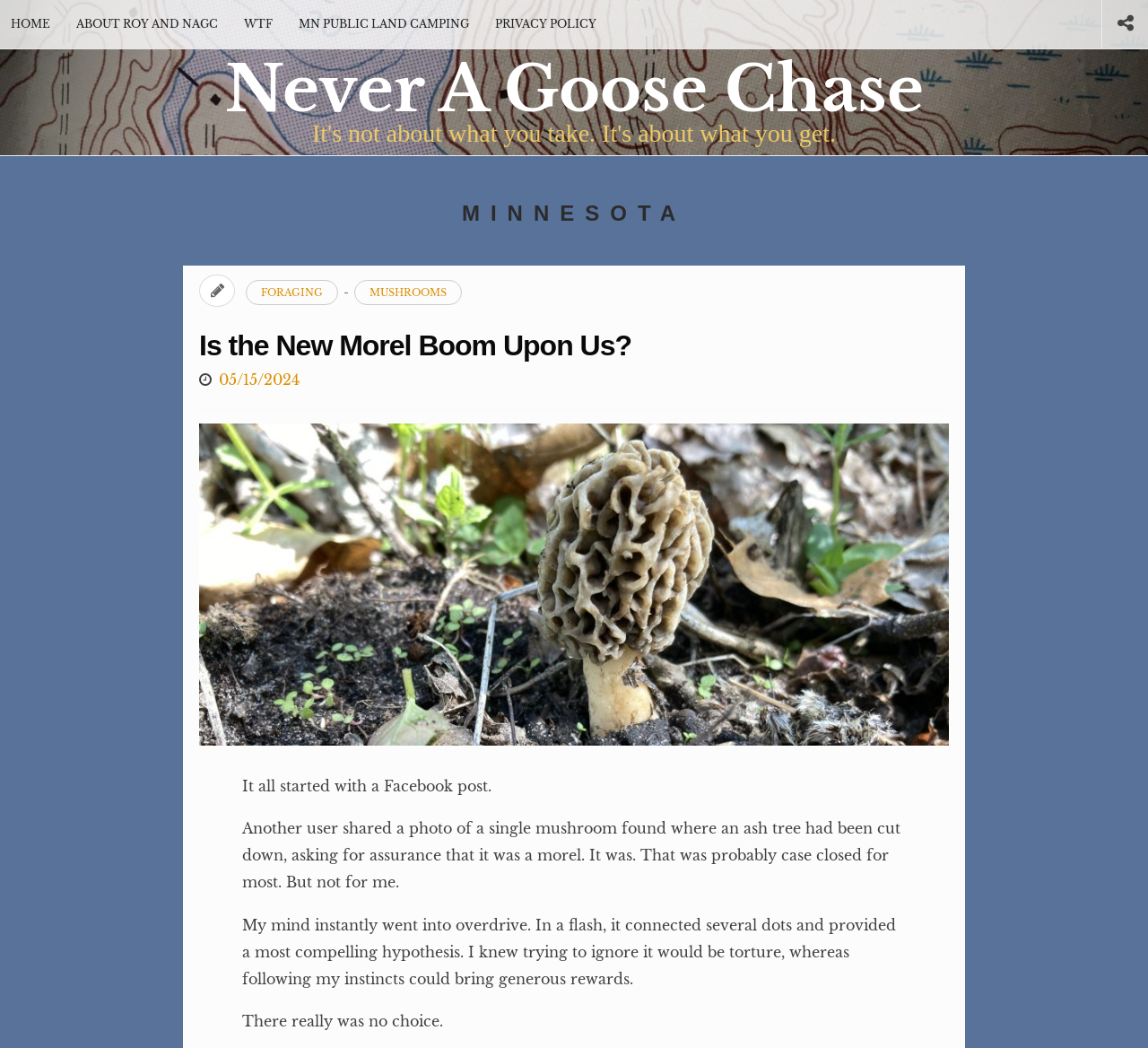Determine the bounding box coordinates of the clickable region to carry out the instruction: "Explore MN PUBLIC LAND CAMPING".

[0.251, 0.0, 0.418, 0.046]